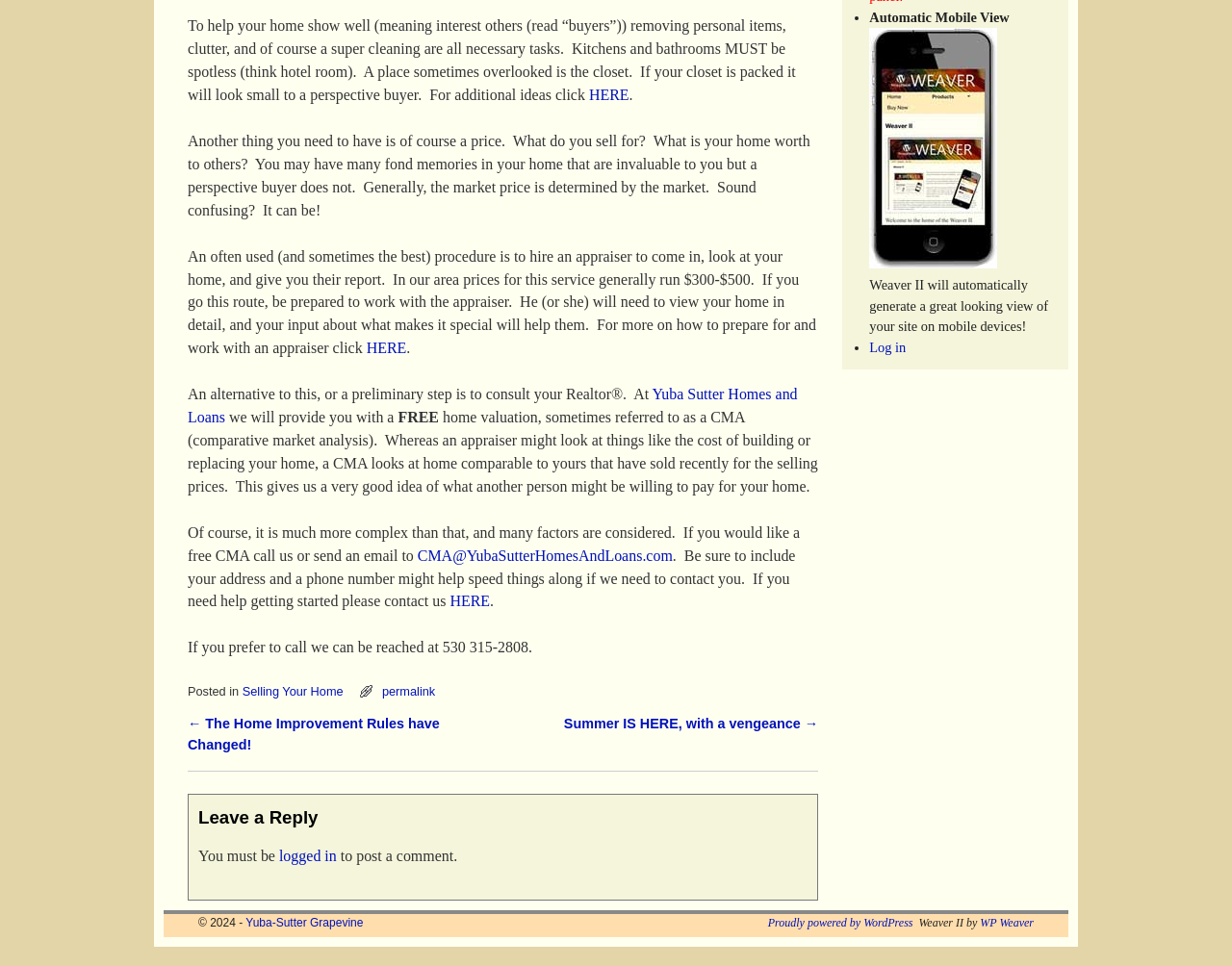Using the description "Selling Your Home", predict the bounding box of the relevant HTML element.

[0.197, 0.708, 0.279, 0.723]